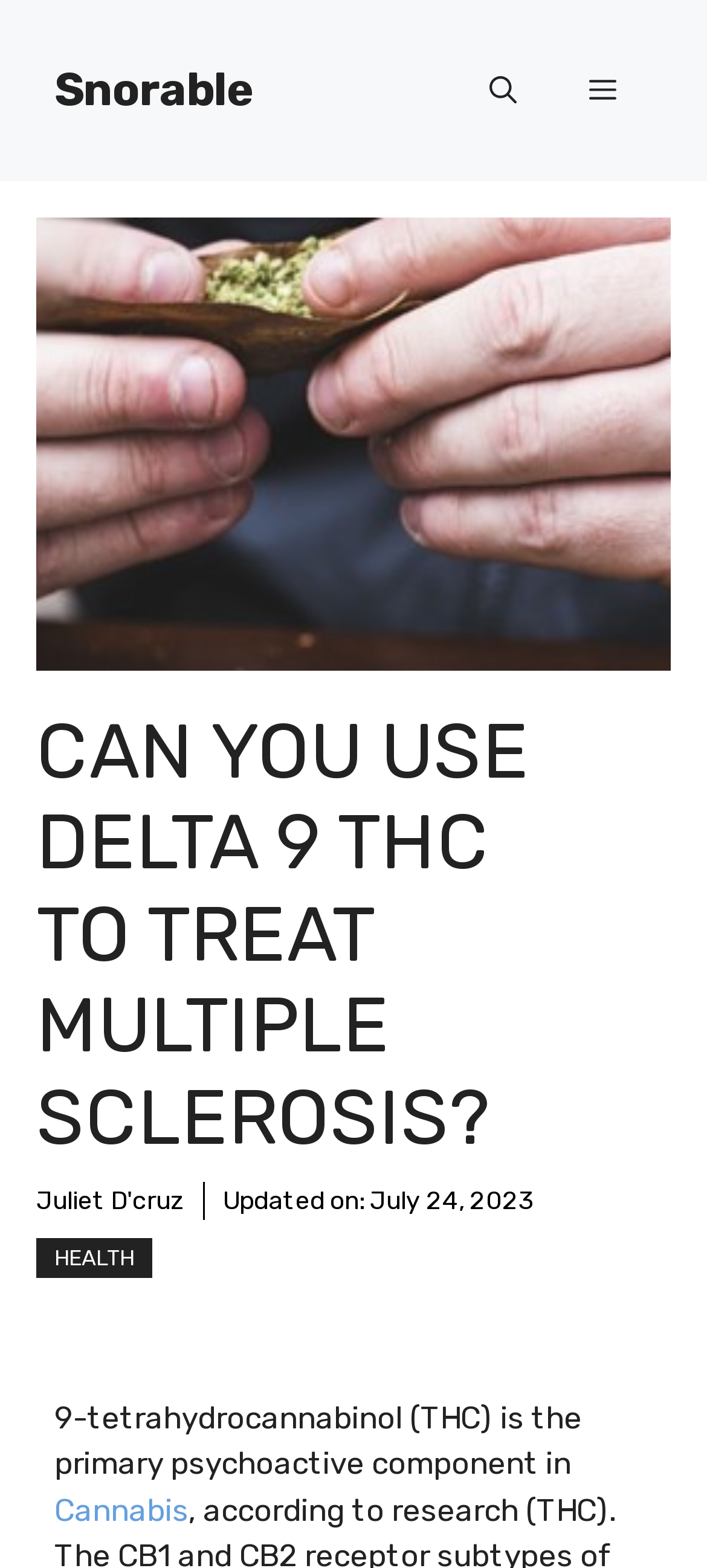What is the topic of the article?
Based on the image, respond with a single word or phrase.

Delta 9 THC and Multiple Sclerosis